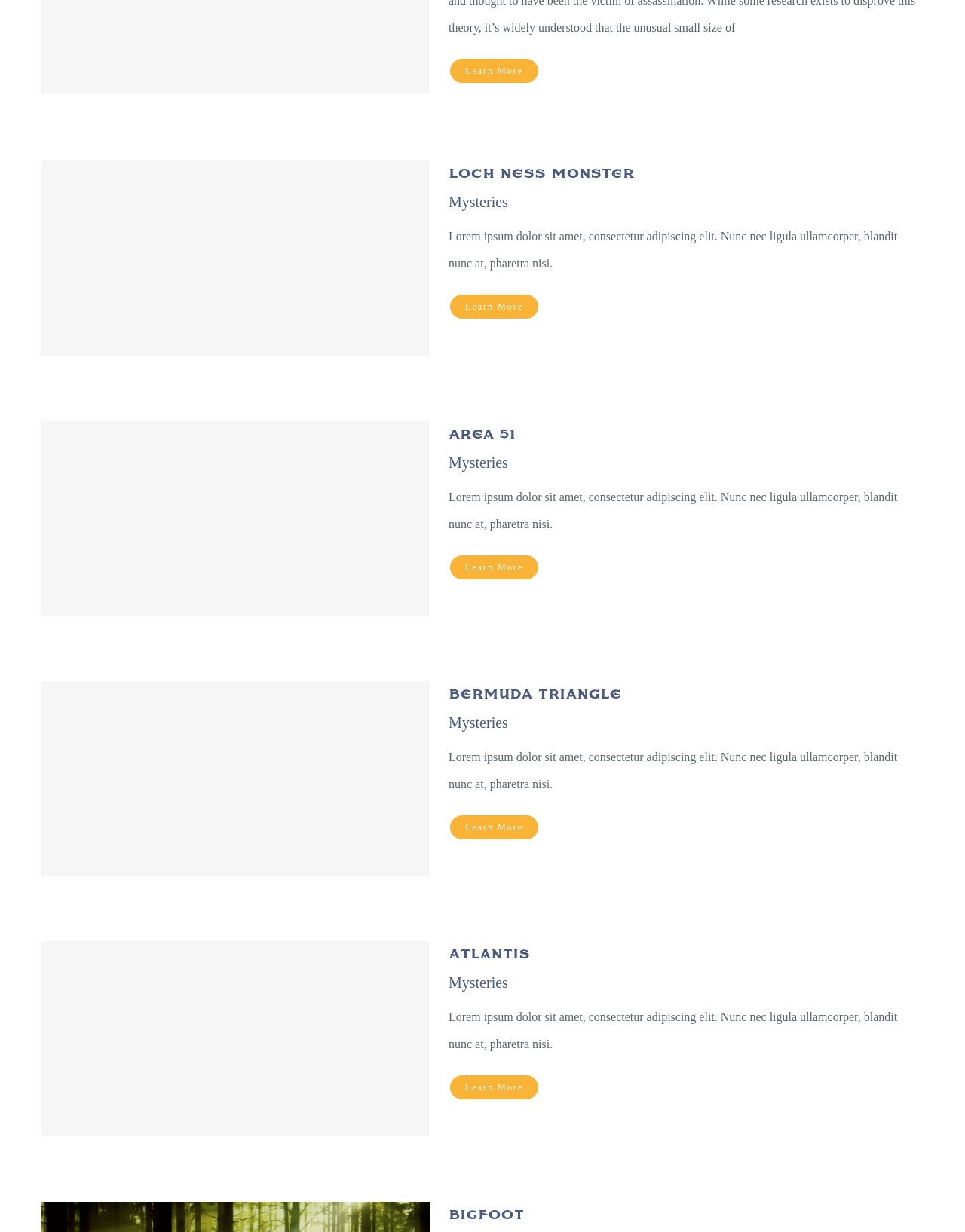Identify the bounding box of the HTML element described as: "Area 51".

[0.465, 0.347, 0.534, 0.359]